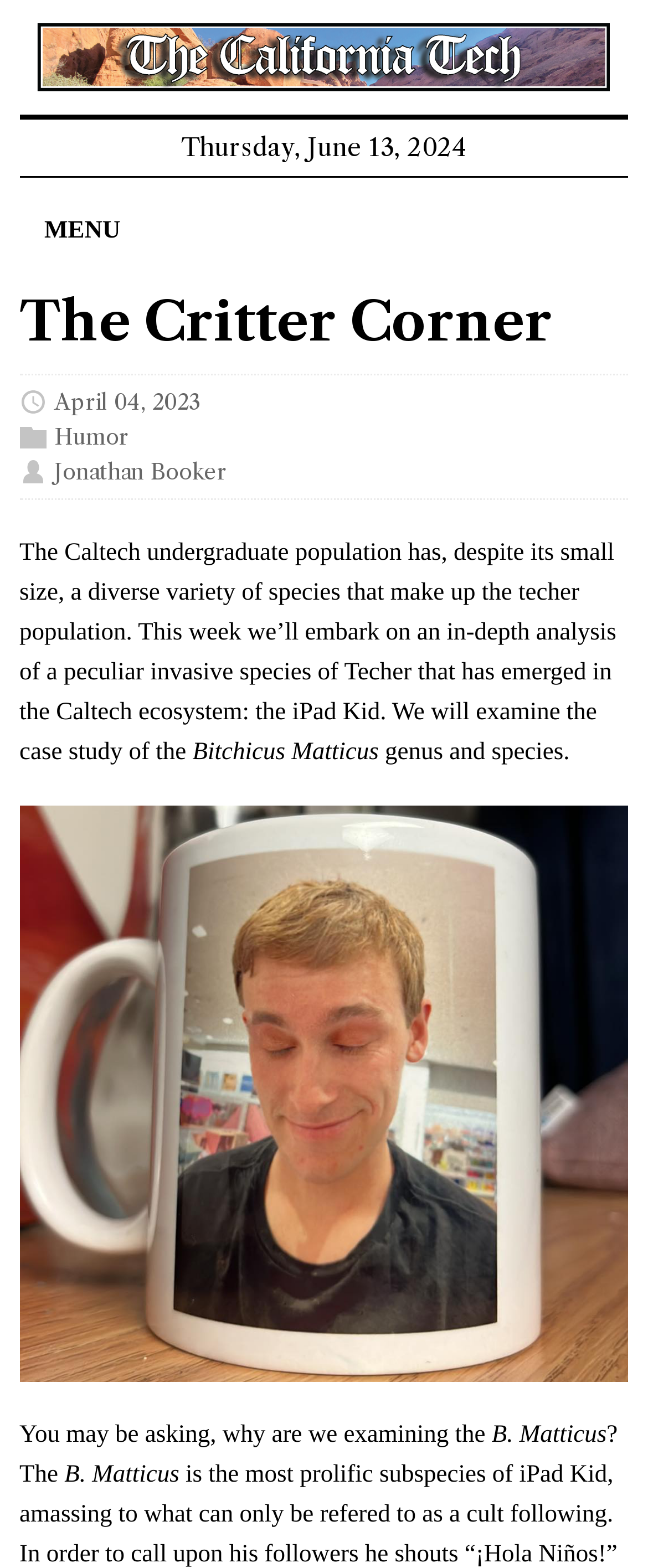Please study the image and answer the question comprehensively:
What is the name of the section or column on the webpage?

The webpage has a section or column titled 'The Critter Corner' which appears to be a regular feature or column on the website, possibly focused on analyzing and discussing various species or creatures.